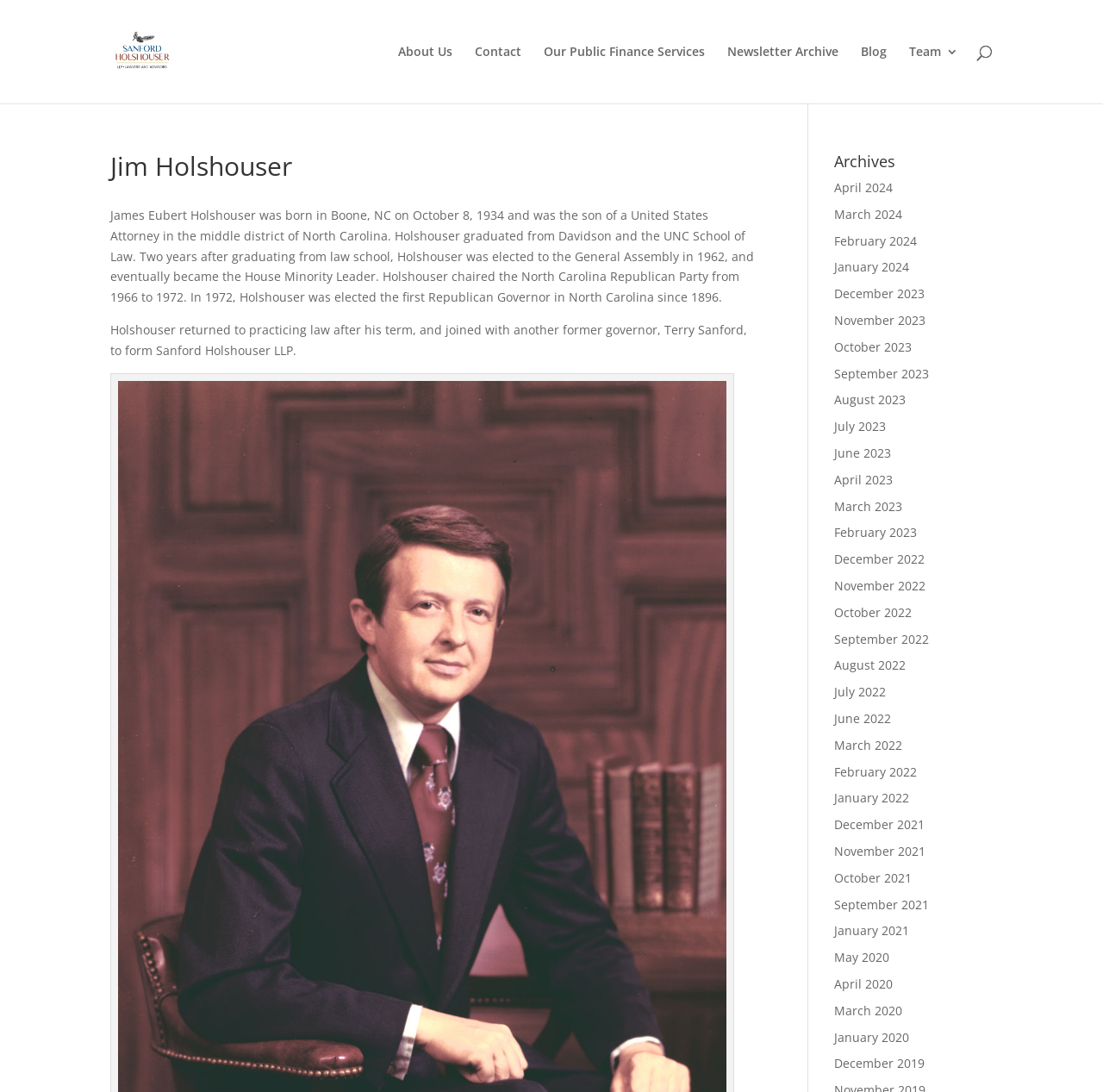Determine the bounding box coordinates of the section to be clicked to follow the instruction: "Visit the About Us page". The coordinates should be given as four float numbers between 0 and 1, formatted as [left, top, right, bottom].

[0.361, 0.042, 0.41, 0.095]